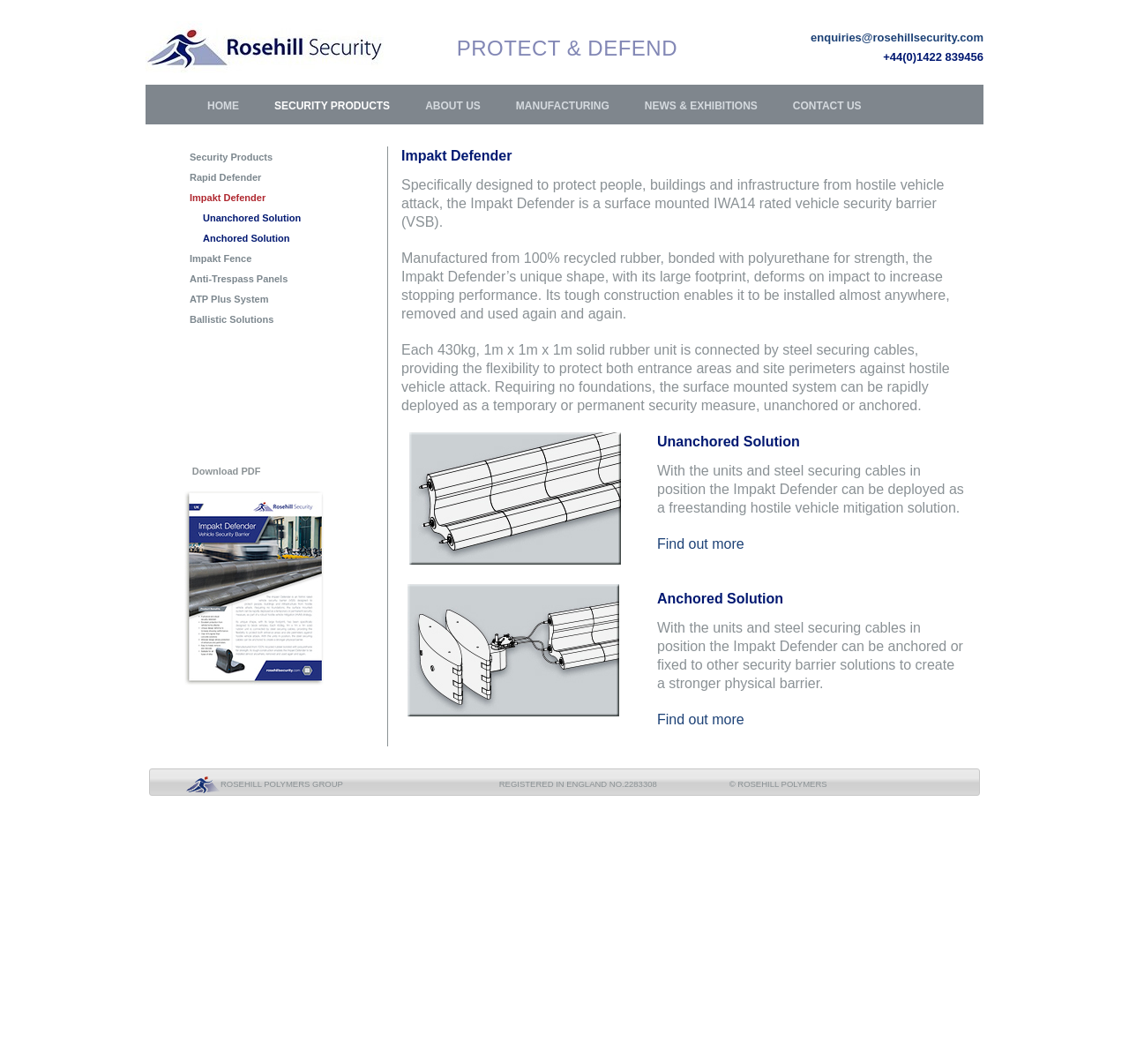Use the details in the image to answer the question thoroughly: 
What is the file name of the downloadable PDF?

The file name of the downloadable PDF is mentioned in the link 'Security_Impakt_Defender_Leaflet.jpg' which is located at the bottom of the main content area, and it is also mentioned in the heading 'Download PDF Security_Impakt_Defender_Leaflet.jpg'.